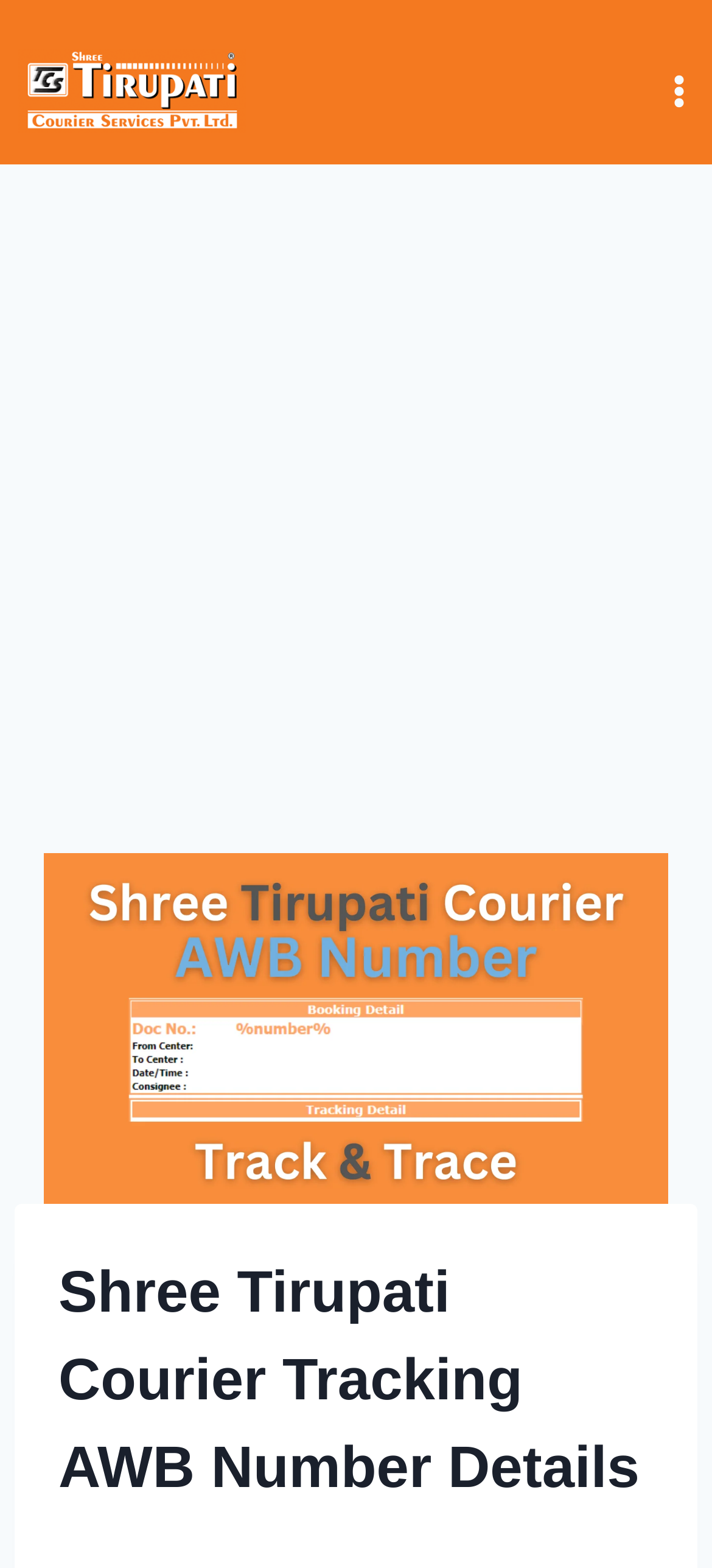Determine the main headline from the webpage and extract its text.

Shree Tirupati Courier Tracking AWB Number Details